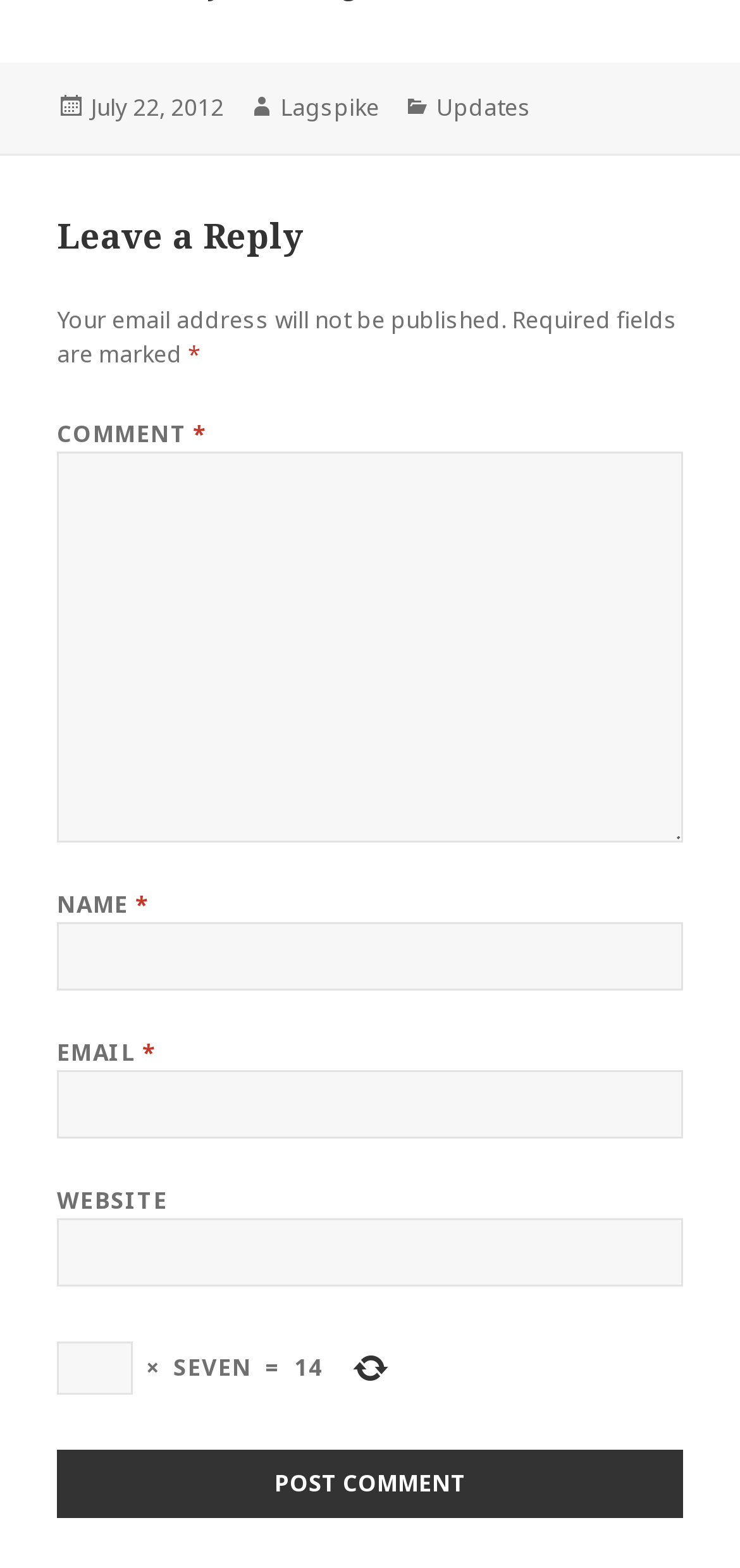Determine the bounding box coordinates of the clickable element to complete this instruction: "Browse codes". Provide the coordinates in the format of four float numbers between 0 and 1, [left, top, right, bottom].

None